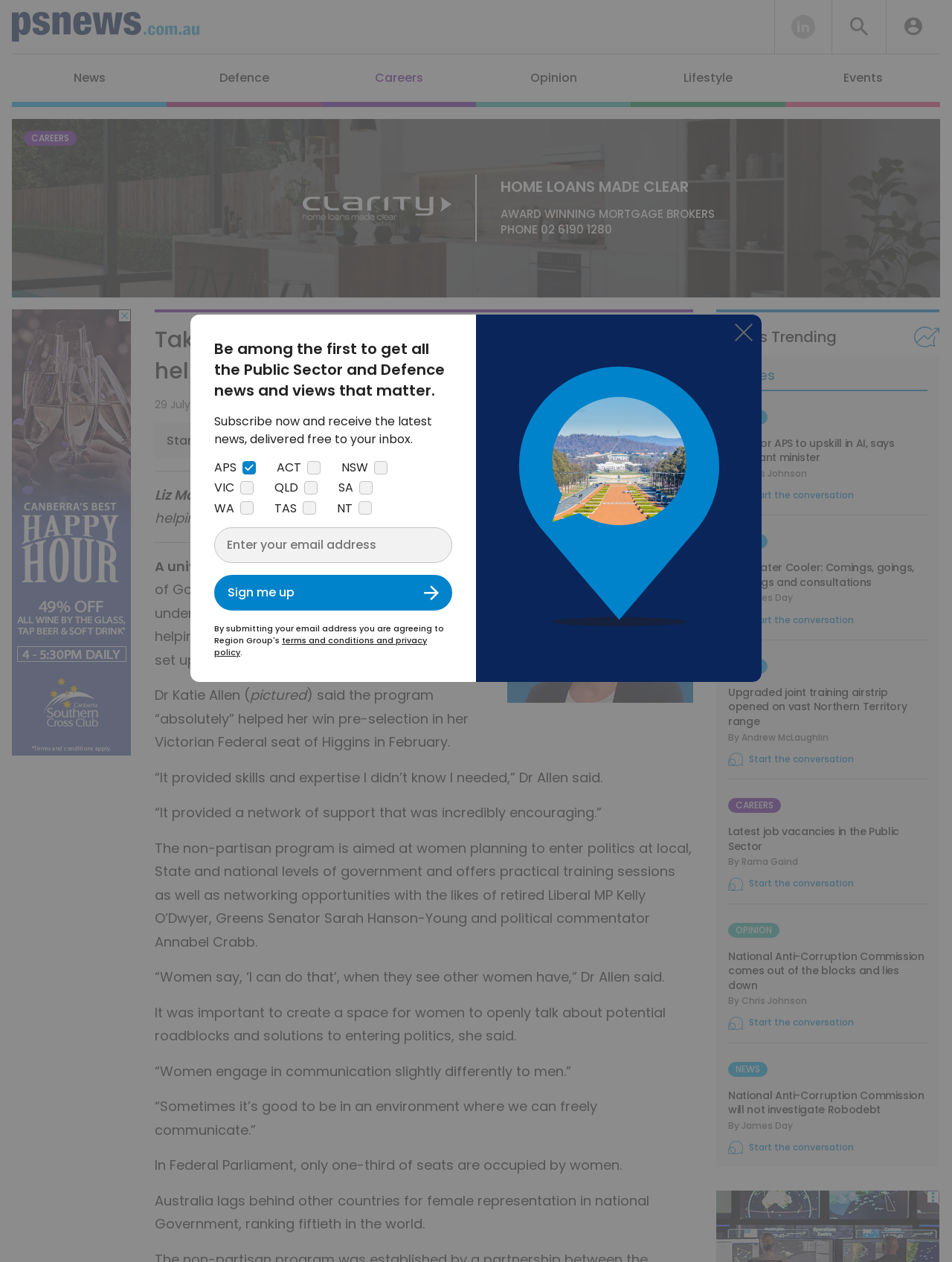Use a single word or phrase to answer the question: 
What is the name of the person who said the program 'absolutely' helped her win pre-selection in her Victorian Federal seat?

Dr Katie Allen